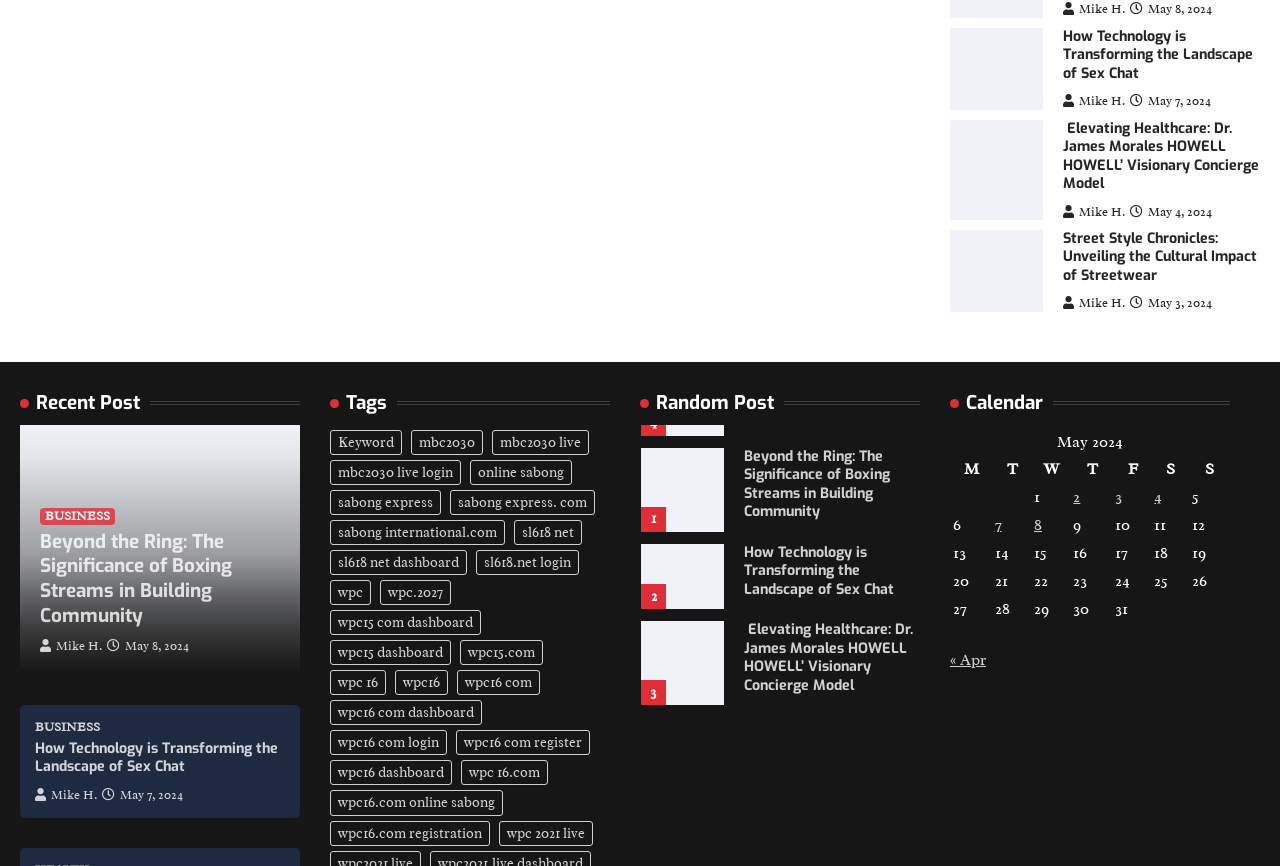Please locate the bounding box coordinates of the element that needs to be clicked to achieve the following instruction: "Read the 'Street Style Chronicles: Unveiling the Cultural Impact of Streetwear' article". The coordinates should be four float numbers between 0 and 1, i.e., [left, top, right, bottom].

[0.83, 0.265, 0.984, 0.33]